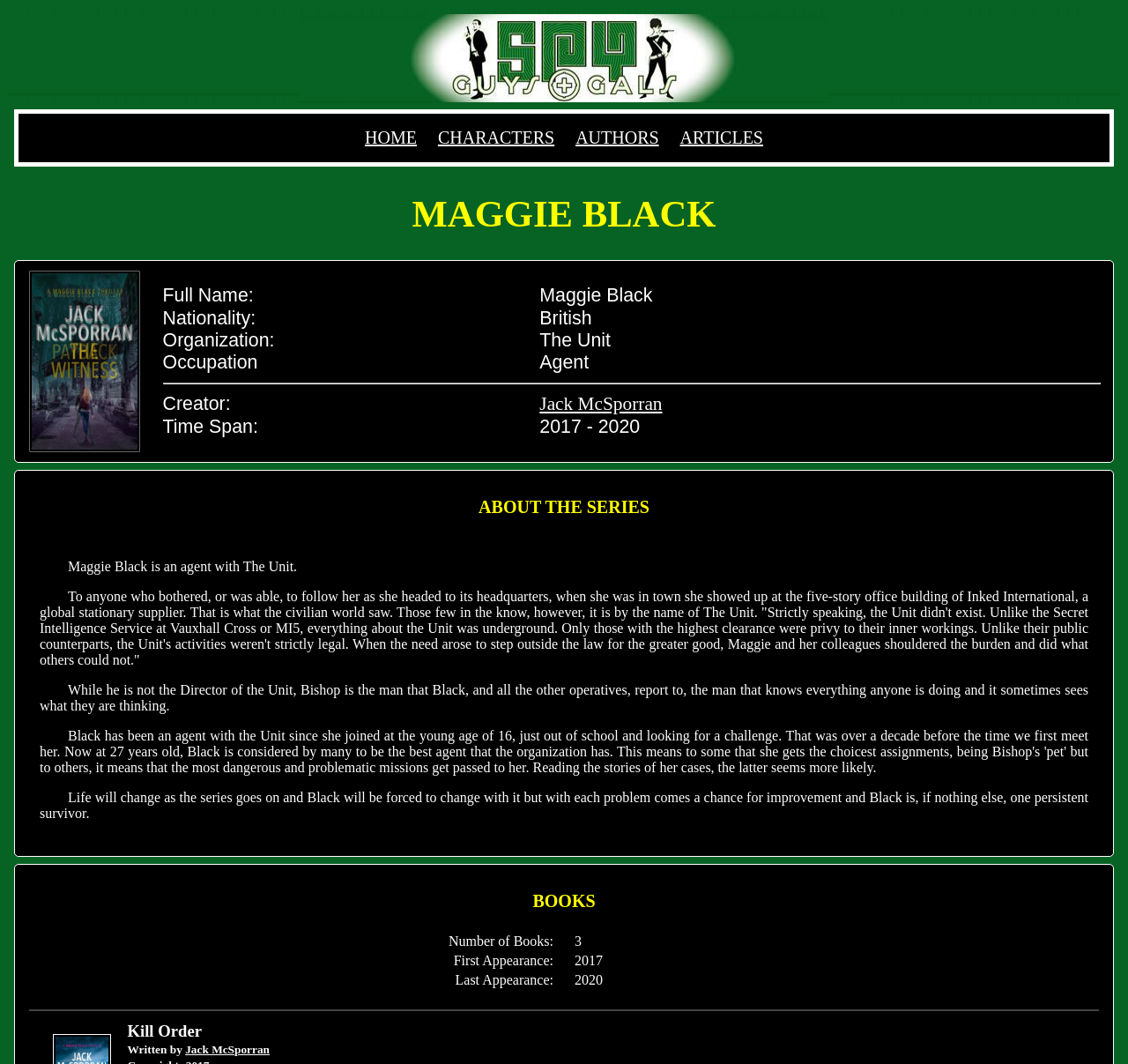Refer to the screenshot and give an in-depth answer to this question: Who is the creator of Maggie Black?

I found this information by looking at the table that describes Maggie Black's characteristics, where it says 'Creator: Jack McSporran'.